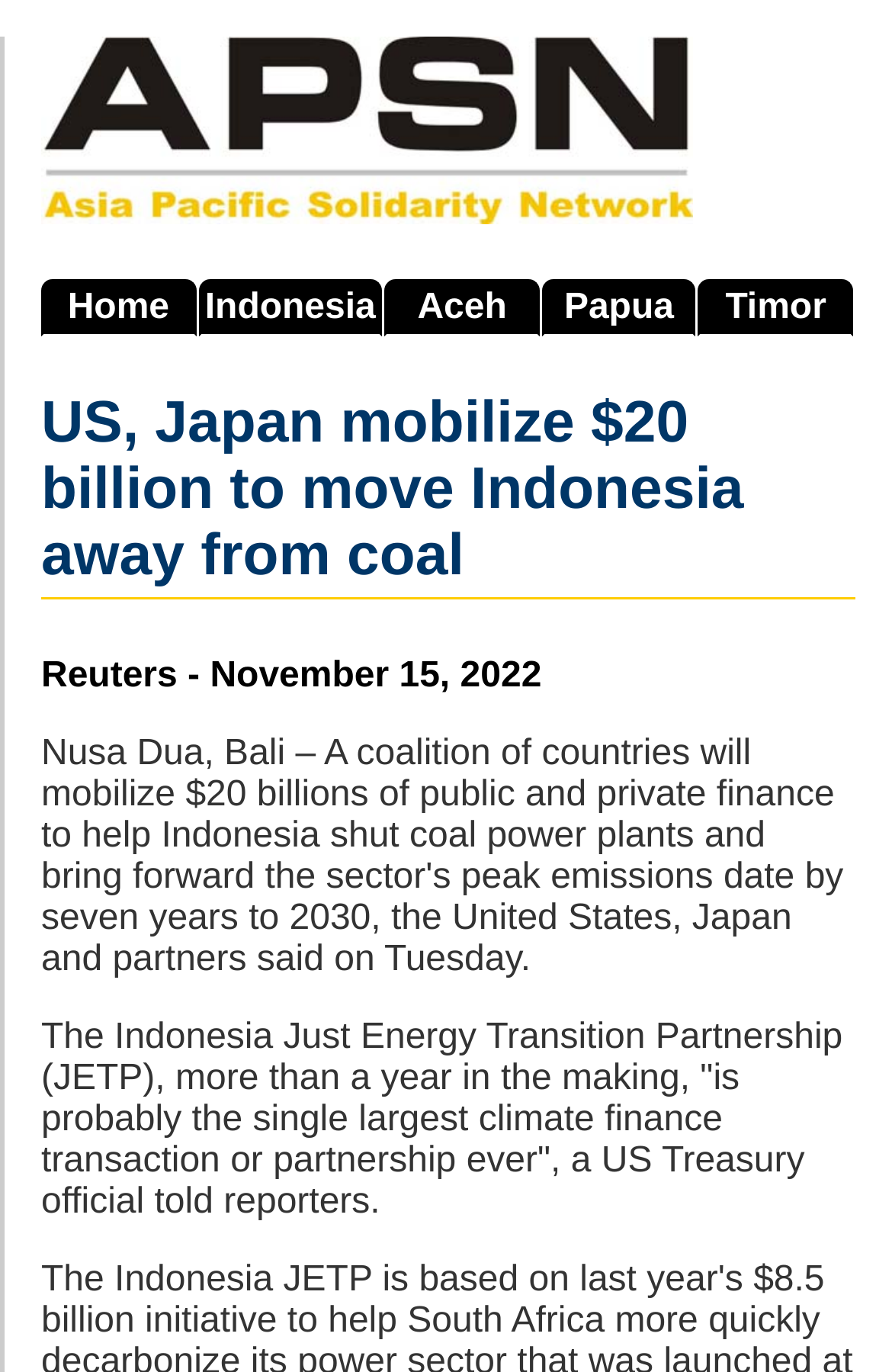Find the bounding box coordinates for the UI element that matches this description: "Home".

[0.046, 0.203, 0.219, 0.245]